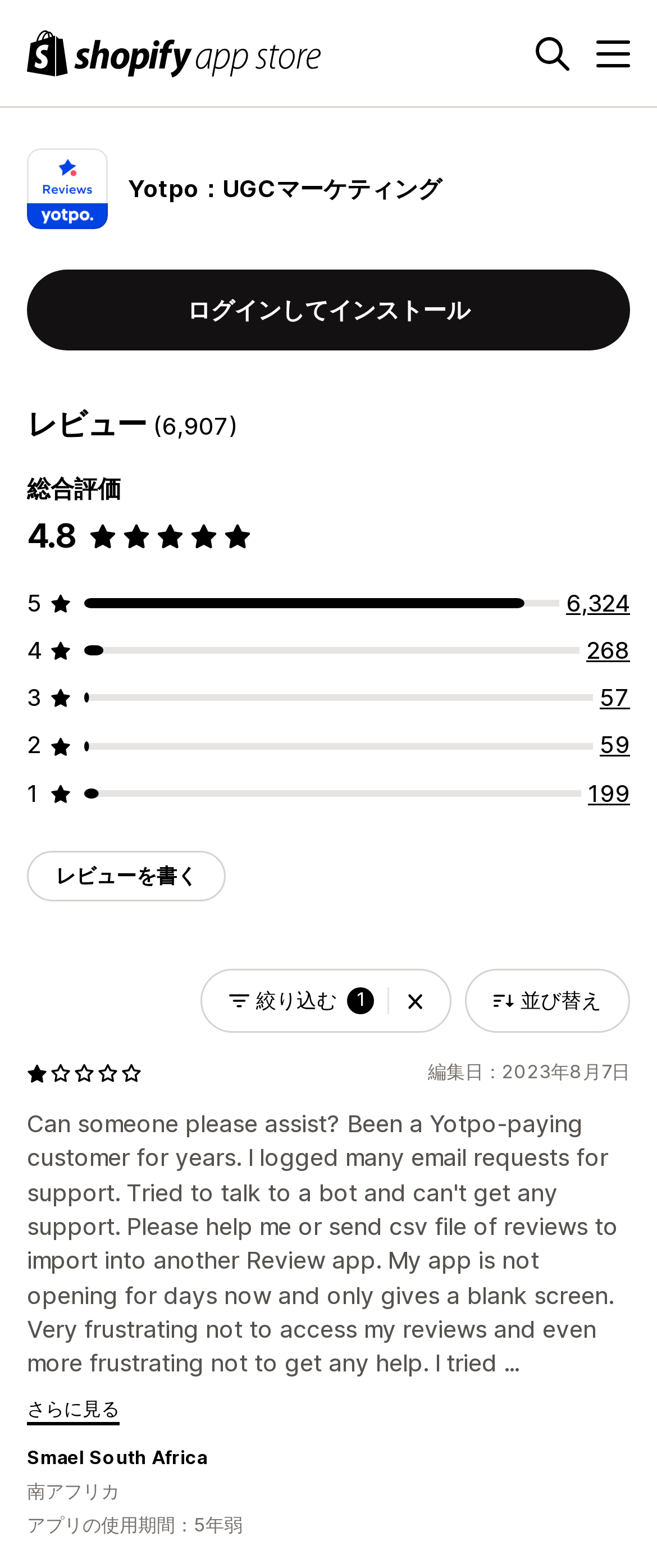Can you show the bounding box coordinates of the region to click on to complete the task described in the instruction: "Filter reviews"?

[0.305, 0.618, 0.687, 0.659]